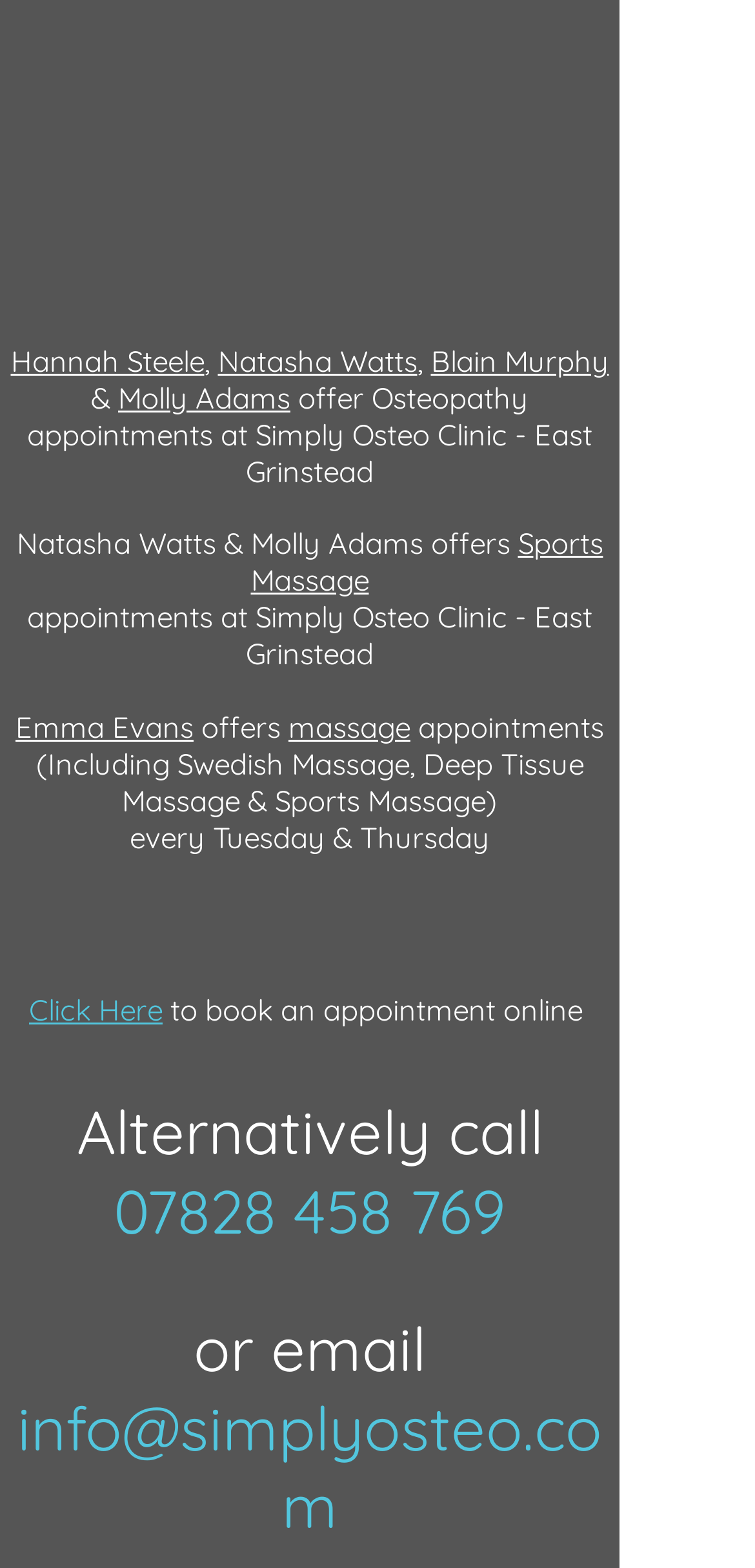Kindly respond to the following question with a single word or a brief phrase: 
How can you contact Simply Osteo Clinic?

call 07828 458 769 or email info@simplyosteo.com